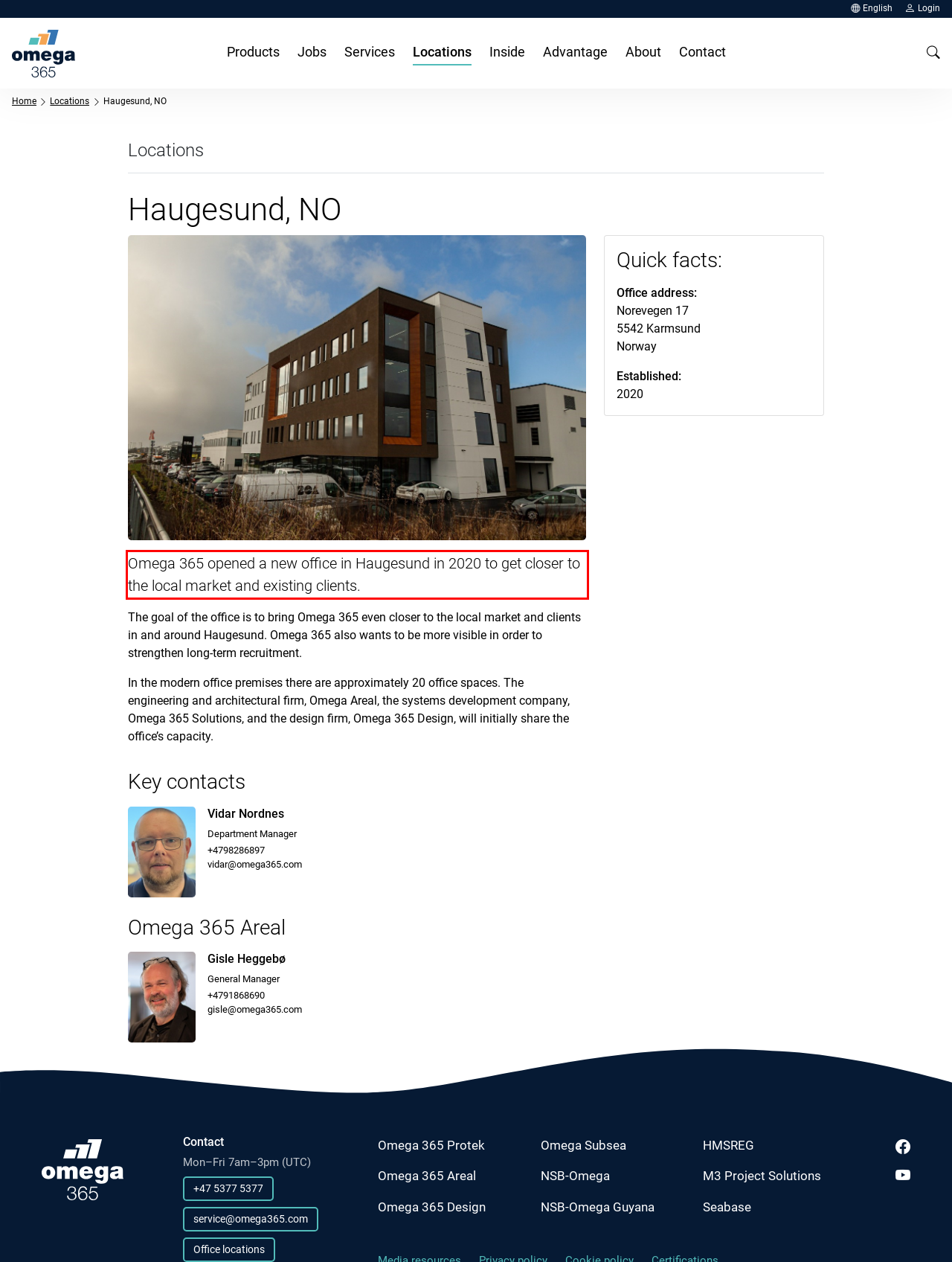Please perform OCR on the UI element surrounded by the red bounding box in the given webpage screenshot and extract its text content.

Omega 365 opened a new office in Haugesund in 2020 to get closer to the local market and existing clients.